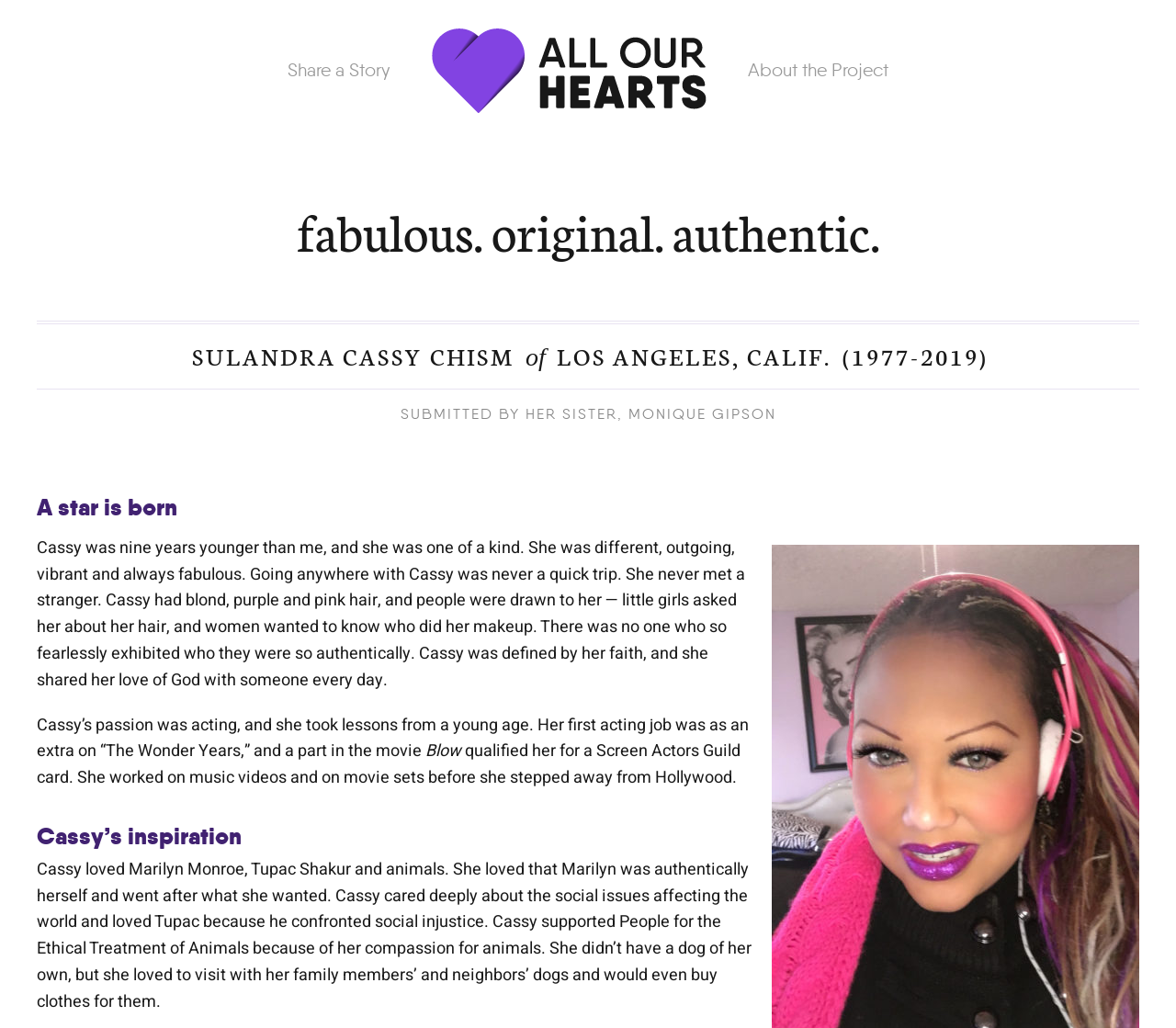Give an in-depth explanation of the webpage layout and content.

This webpage is a tribute to SuLandra Cassy Chism, a vibrant and outgoing individual who passed away in 2019. At the top of the page, there is a navigation menu with three links: "Share a Story", "All Our Hearts Logo", and "About the Project". The logo is an image situated next to the navigation menu.

Below the navigation menu, there are several headings that introduce SuLandra Cassy Chism, including her name, location, and the person who submitted the story about her. The headings are followed by a series of paragraphs that describe SuLandra's personality, passions, and inspirations. These paragraphs are arranged in a vertical column, with each paragraph building on the previous one to paint a vivid picture of SuLandra's life.

The text describes SuLandra as a unique and authentic individual who was passionate about acting, faith, and social justice. It also mentions her love for animals and her compassion for those around her. The paragraphs are interspersed with headings that break up the text and provide a clear structure to the story.

There are no images on the page apart from the "All Our Hearts Logo" at the top. The overall focus of the page is on sharing SuLandra's story and celebrating her life, with a clear emphasis on her personality, passions, and inspirations.